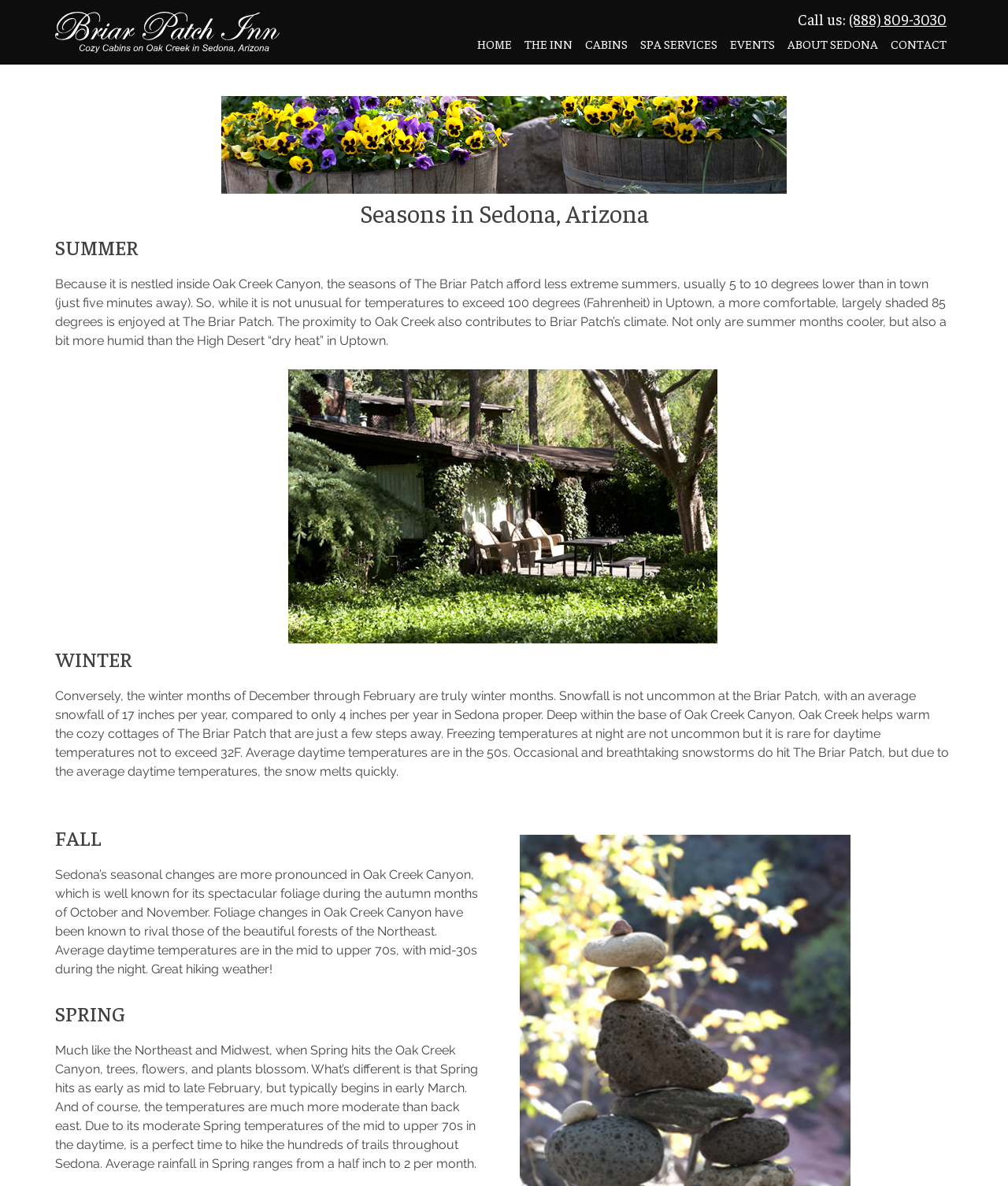Please specify the bounding box coordinates of the clickable region to carry out the following instruction: "access volume 54 issue 2". The coordinates should be four float numbers between 0 and 1, in the format [left, top, right, bottom].

None